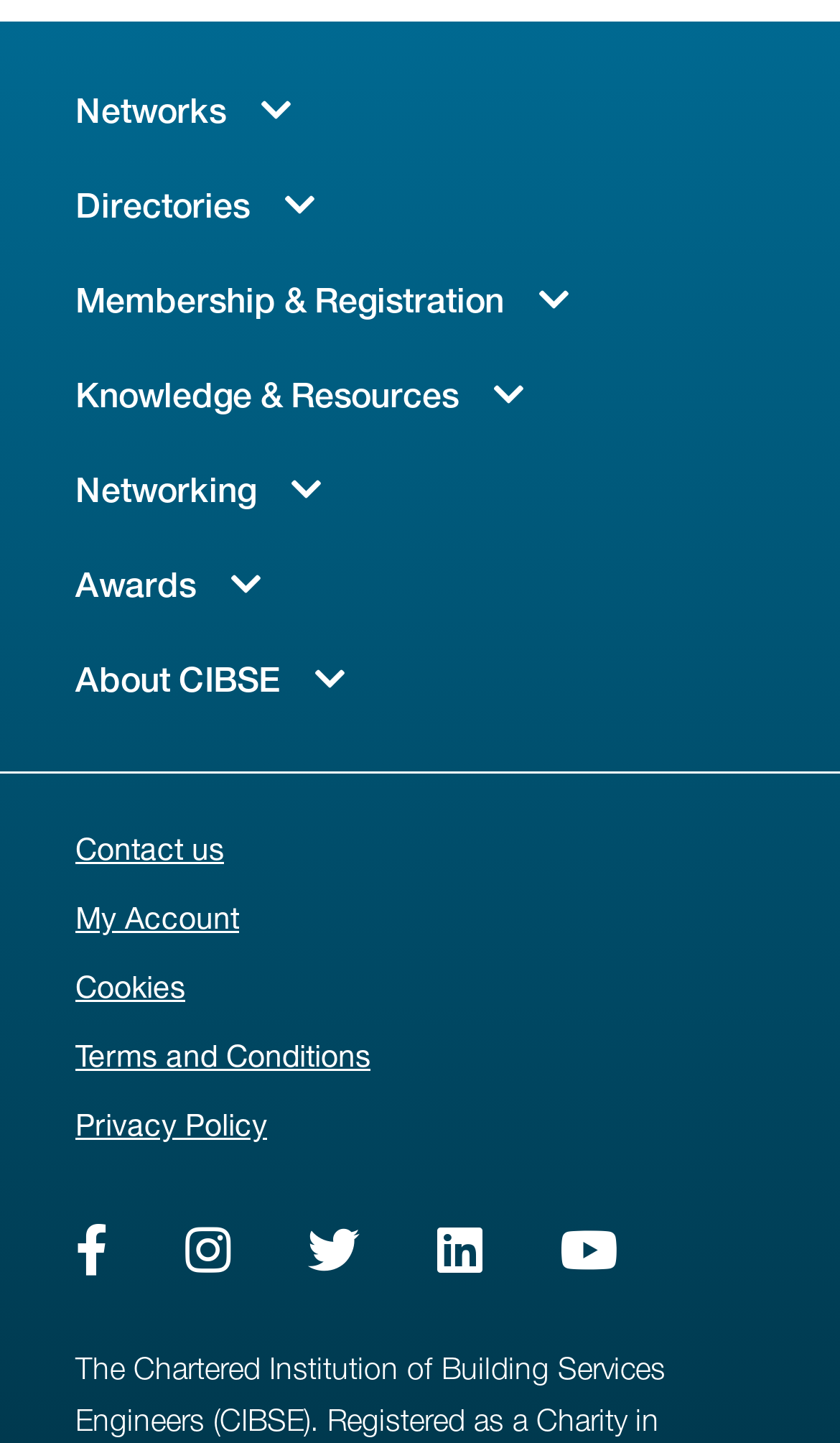Determine the bounding box coordinates of the region I should click to achieve the following instruction: "Open Twitter". Ensure the bounding box coordinates are four float numbers between 0 and 1, i.e., [left, top, right, bottom].

[0.331, 0.833, 0.464, 0.9]